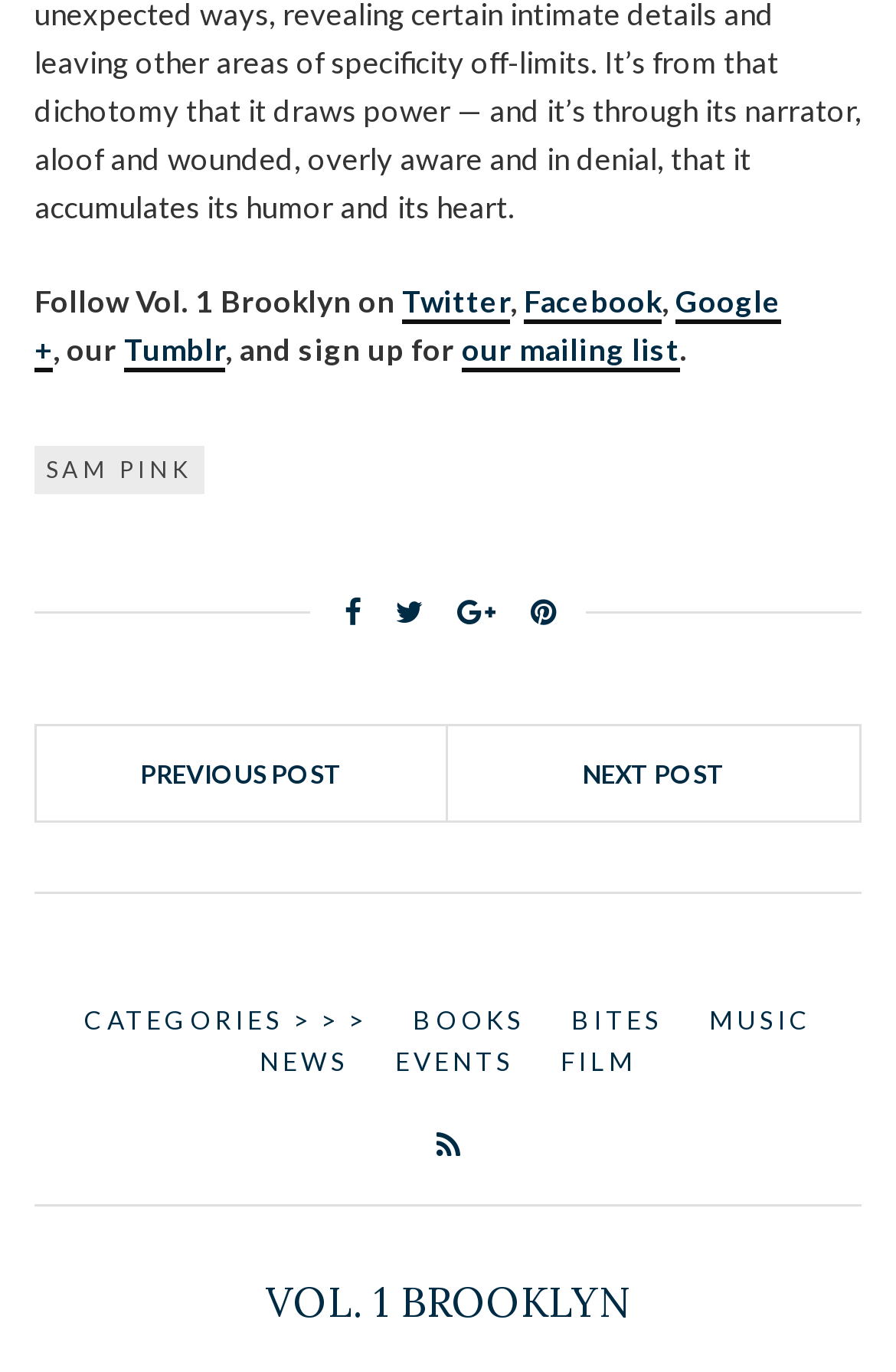Locate the bounding box coordinates of the clickable region necessary to complete the following instruction: "Explore the BOOKS category". Provide the coordinates in the format of four float numbers between 0 and 1, i.e., [left, top, right, bottom].

[0.46, 0.728, 0.586, 0.758]